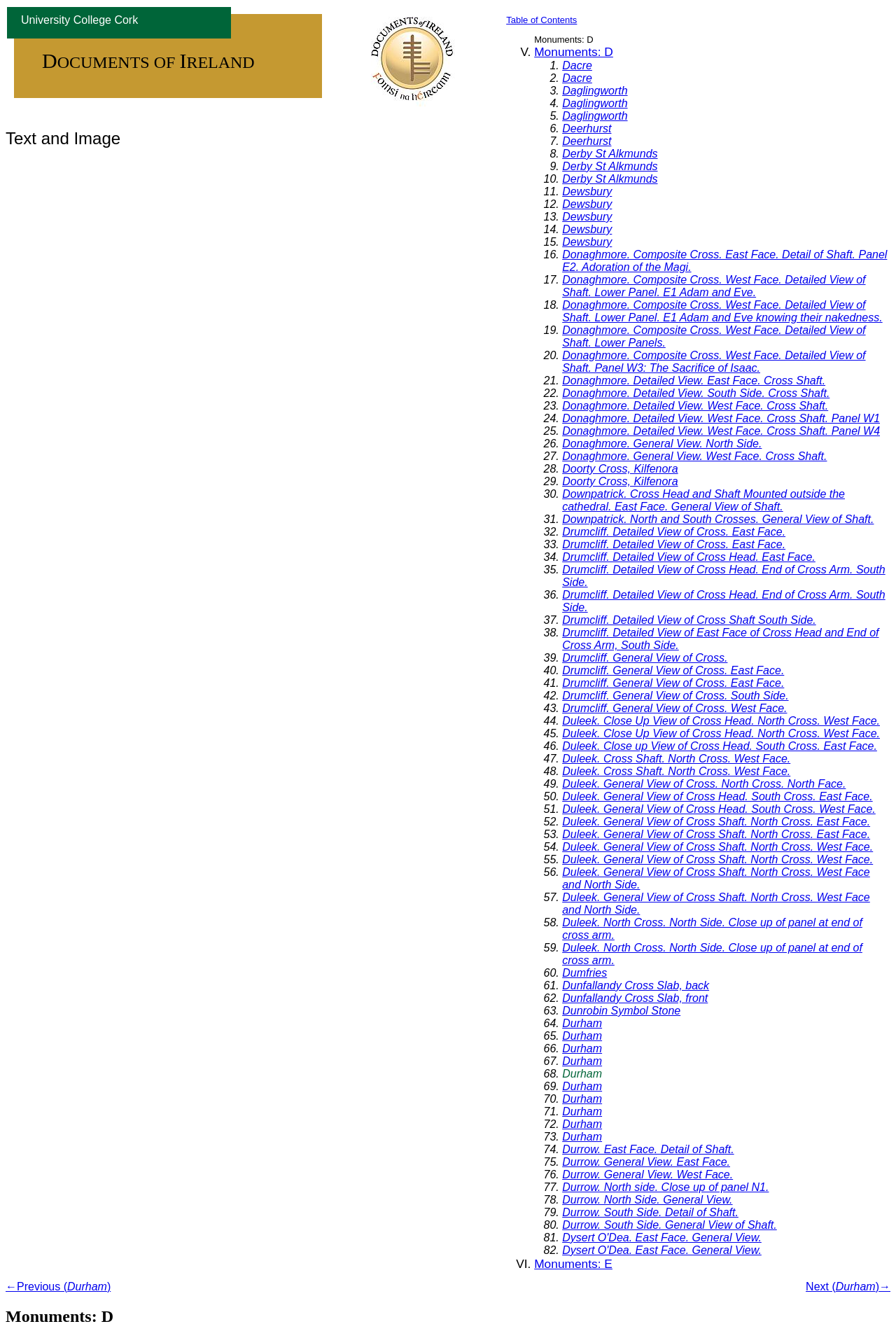Please extract the webpage's main title and generate its text content.

DOCUMENTS OF IRELAND